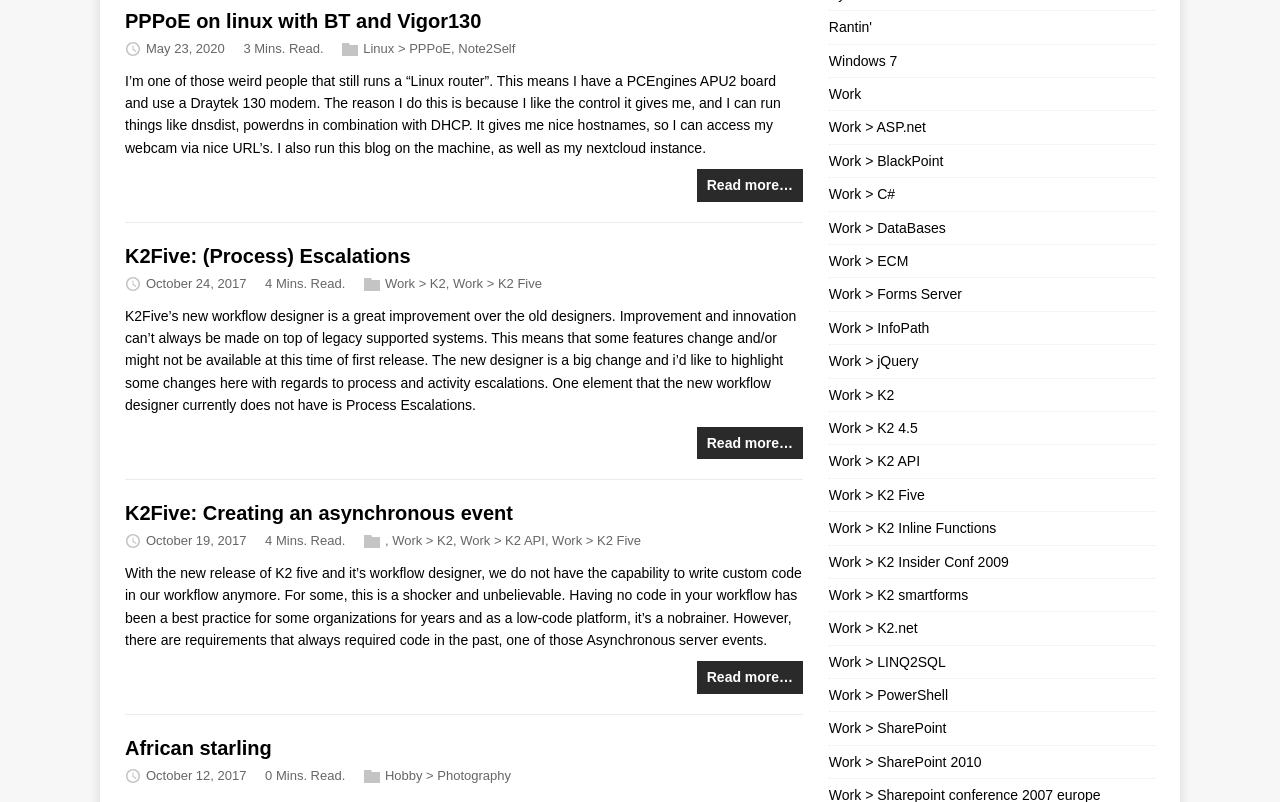Provide the bounding box coordinates for the UI element described in this sentence: "Work > K2 4.5". The coordinates should be four float values between 0 and 1, i.e., [left, top, right, bottom].

[0.648, 0.524, 0.717, 0.544]